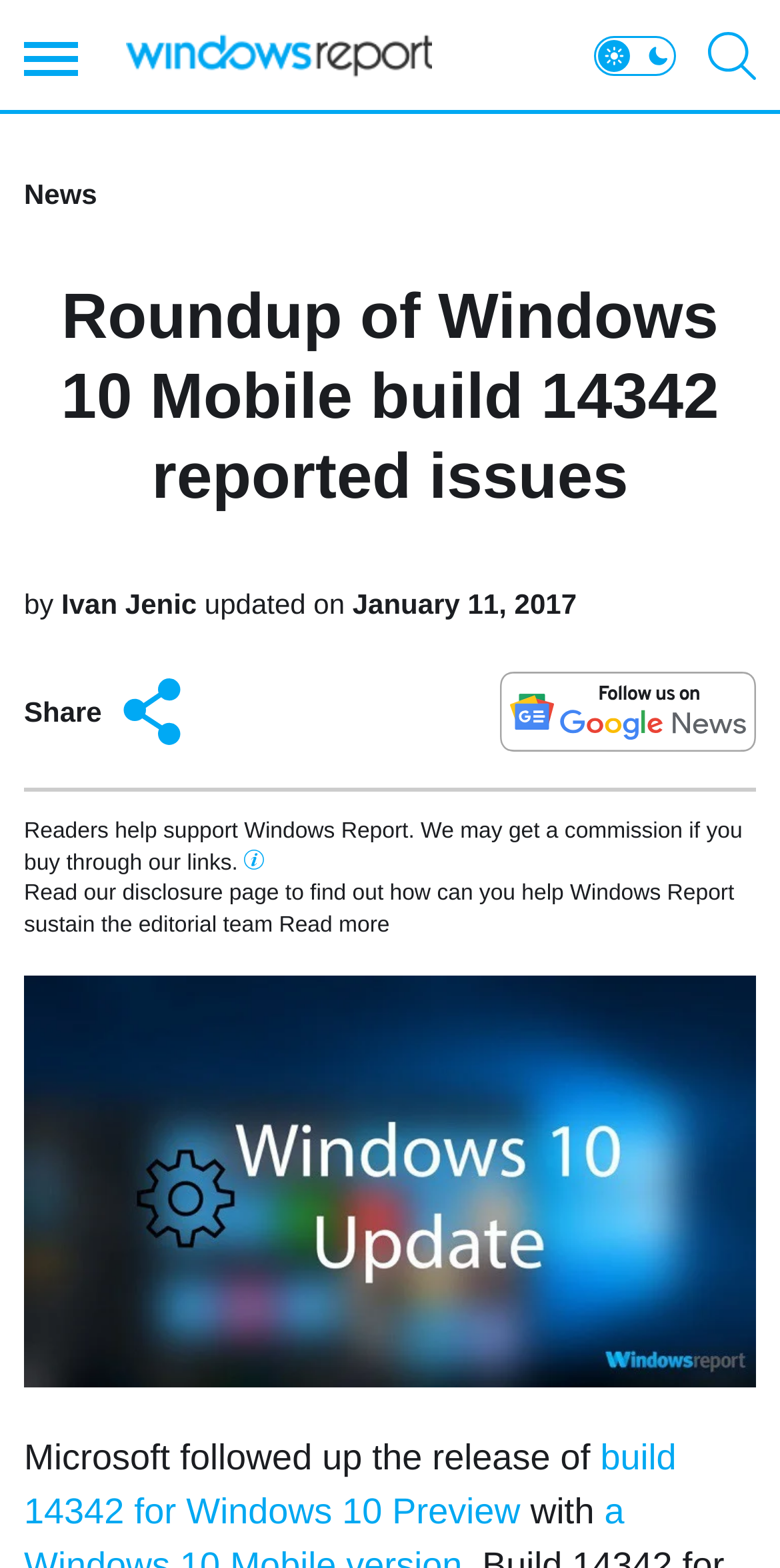Determine the bounding box coordinates of the region to click in order to accomplish the following instruction: "Search for something". Provide the coordinates as four float numbers between 0 and 1, specifically [left, top, right, bottom].

[0.908, 0.02, 0.969, 0.05]